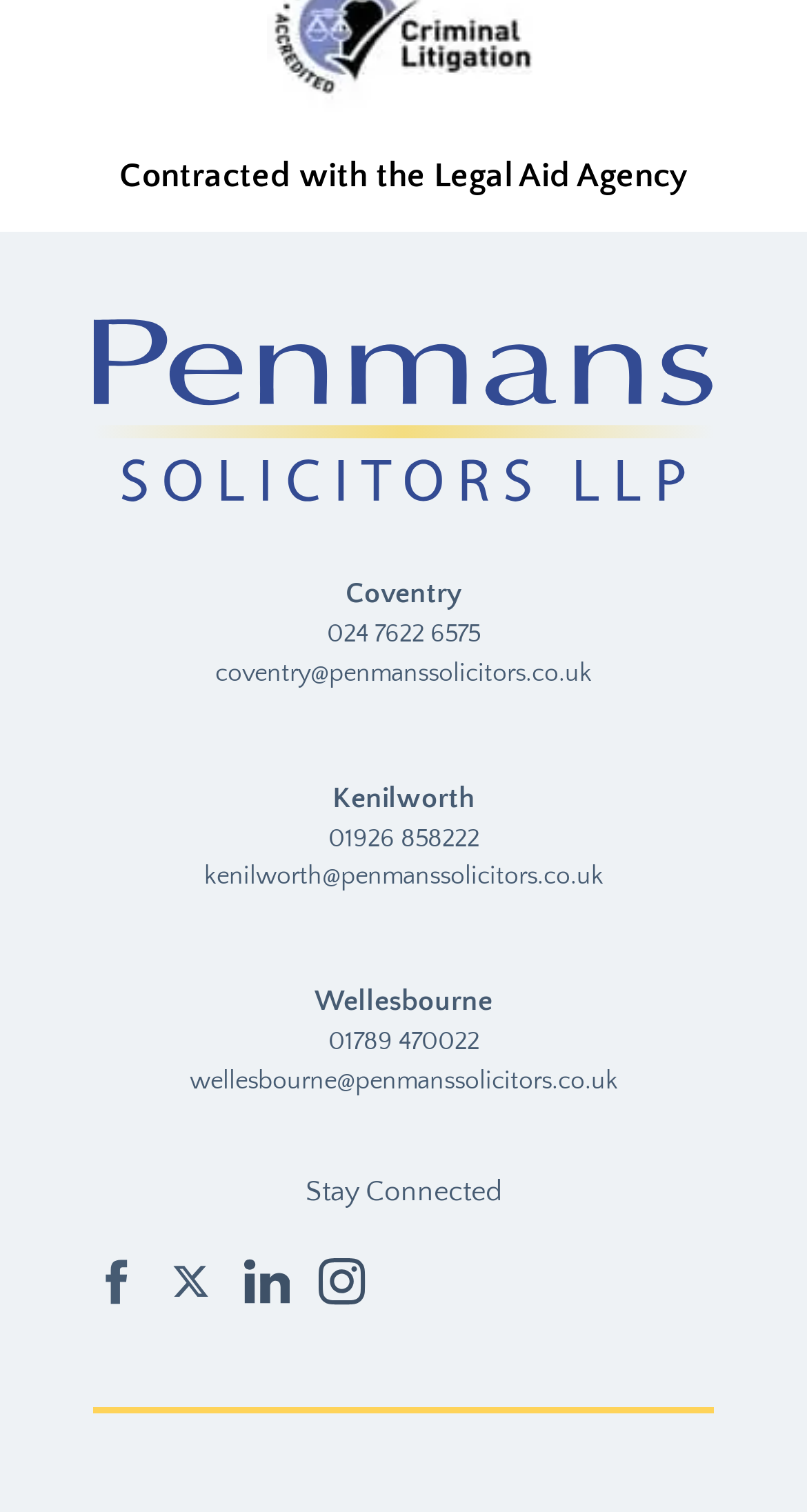How many social media platforms does Penmans Solicitors have?
Provide an in-depth and detailed explanation in response to the question.

I counted the number of social media links at the bottom of the webpage and found four: Facebook, Twitter, LinkedIn, and Instagram. Each link has a corresponding image icon.